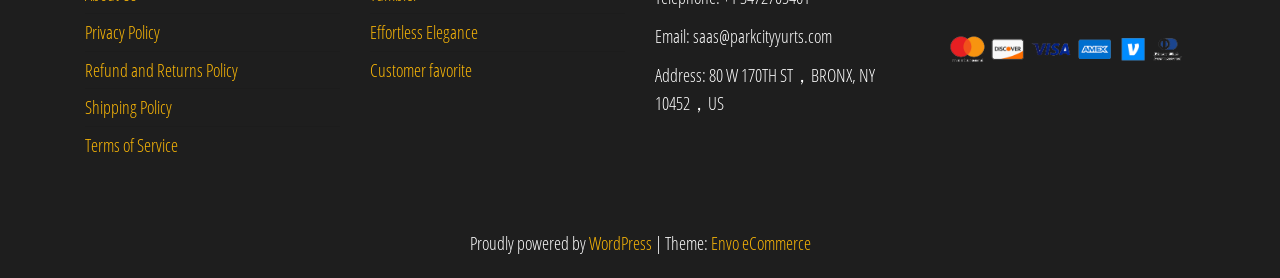Pinpoint the bounding box coordinates of the clickable element needed to complete the instruction: "View Privacy Policy". The coordinates should be provided as four float numbers between 0 and 1: [left, top, right, bottom].

[0.066, 0.071, 0.125, 0.158]